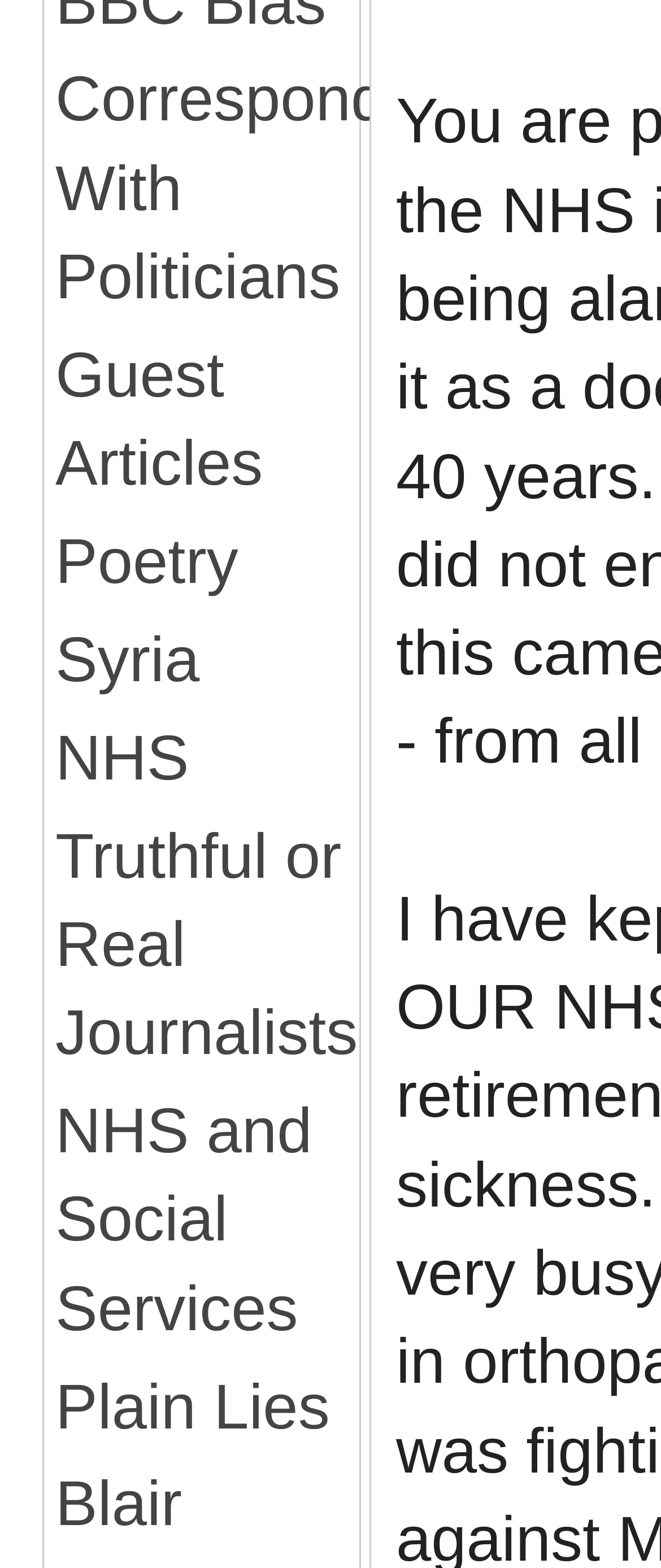How many categories are listed on the webpage?
Look at the screenshot and respond with one word or a short phrase.

9